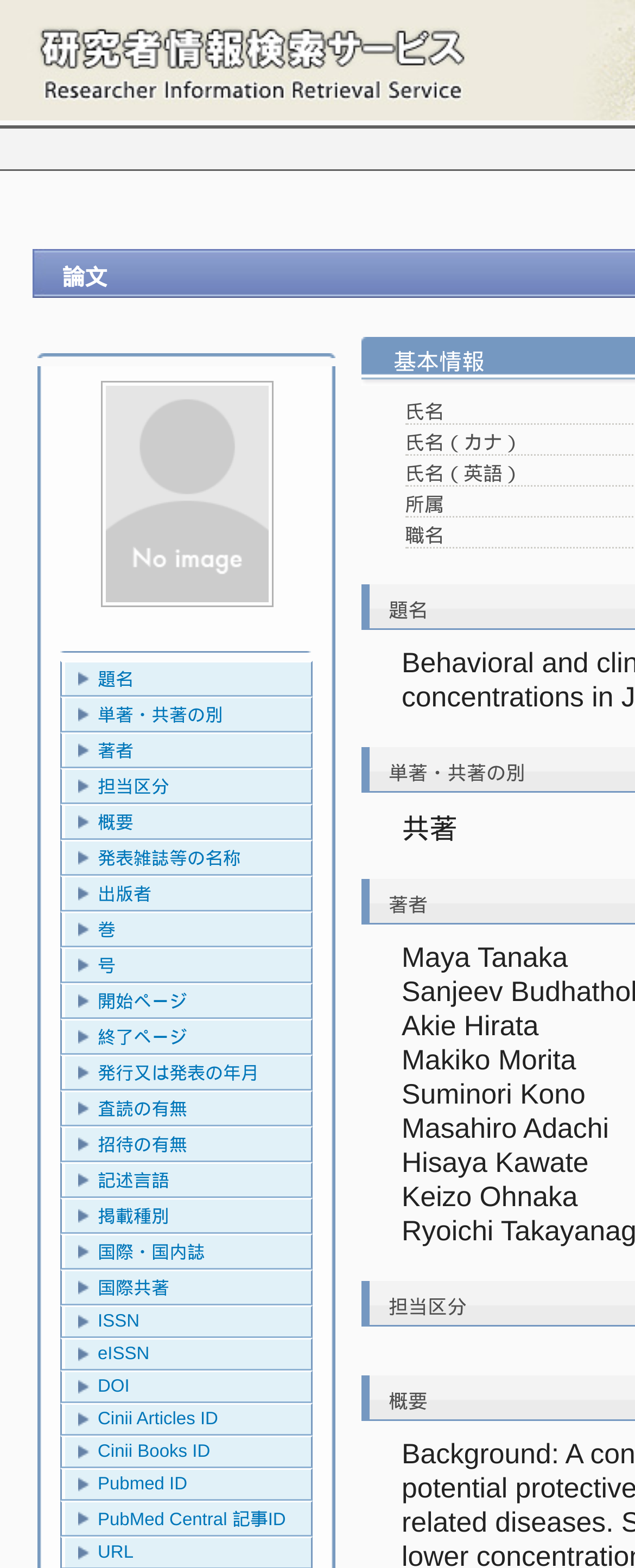Look at the image and write a detailed answer to the question: 
How many link categories are there?

I counted the number of link elements, which are 20, and they represent different categories for the paper, such as 題名, 著者, 概要, etc.